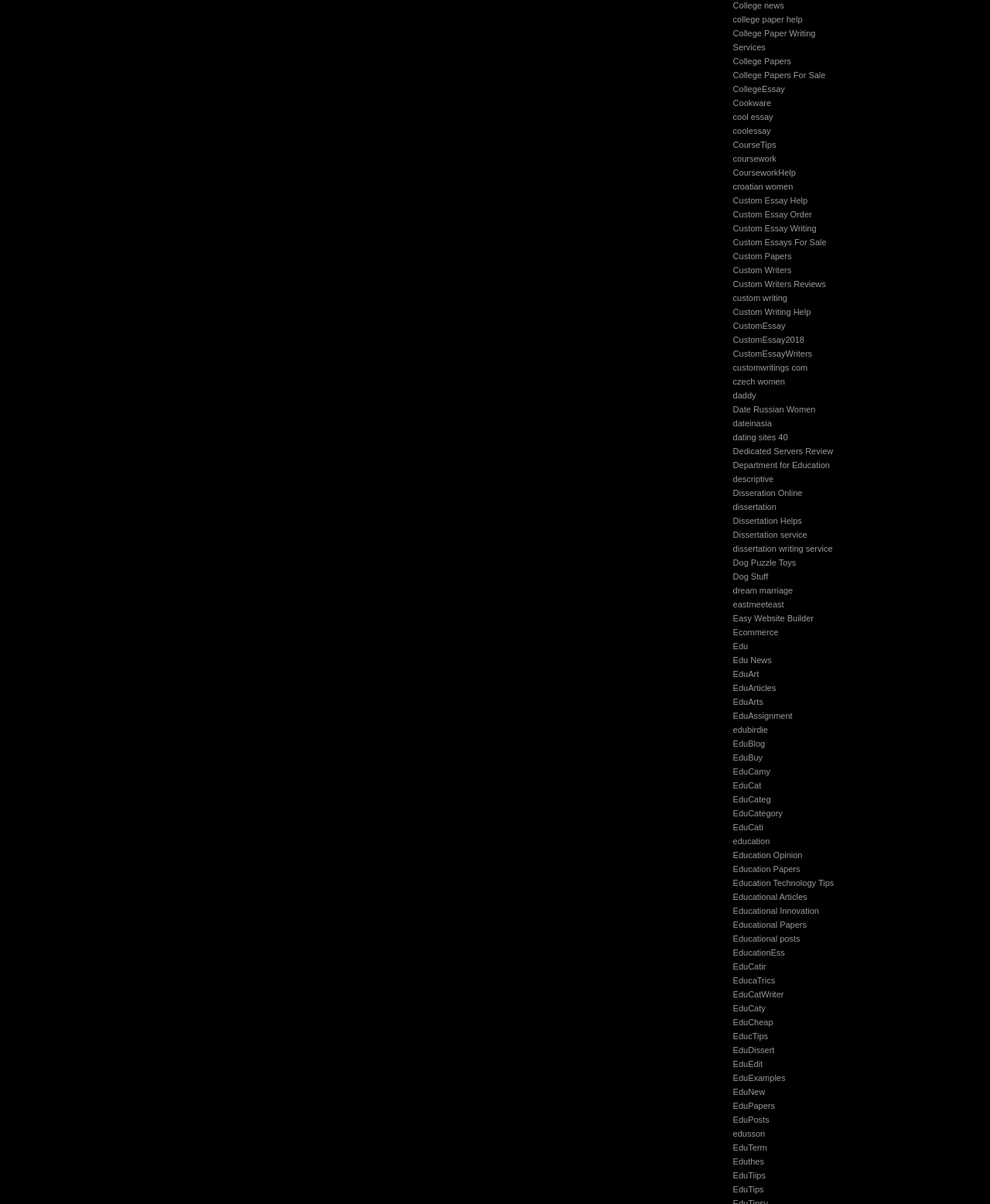Could you determine the bounding box coordinates of the clickable element to complete the instruction: "explore Custom Essay Help"? Provide the coordinates as four float numbers between 0 and 1, i.e., [left, top, right, bottom].

[0.74, 0.163, 0.816, 0.17]